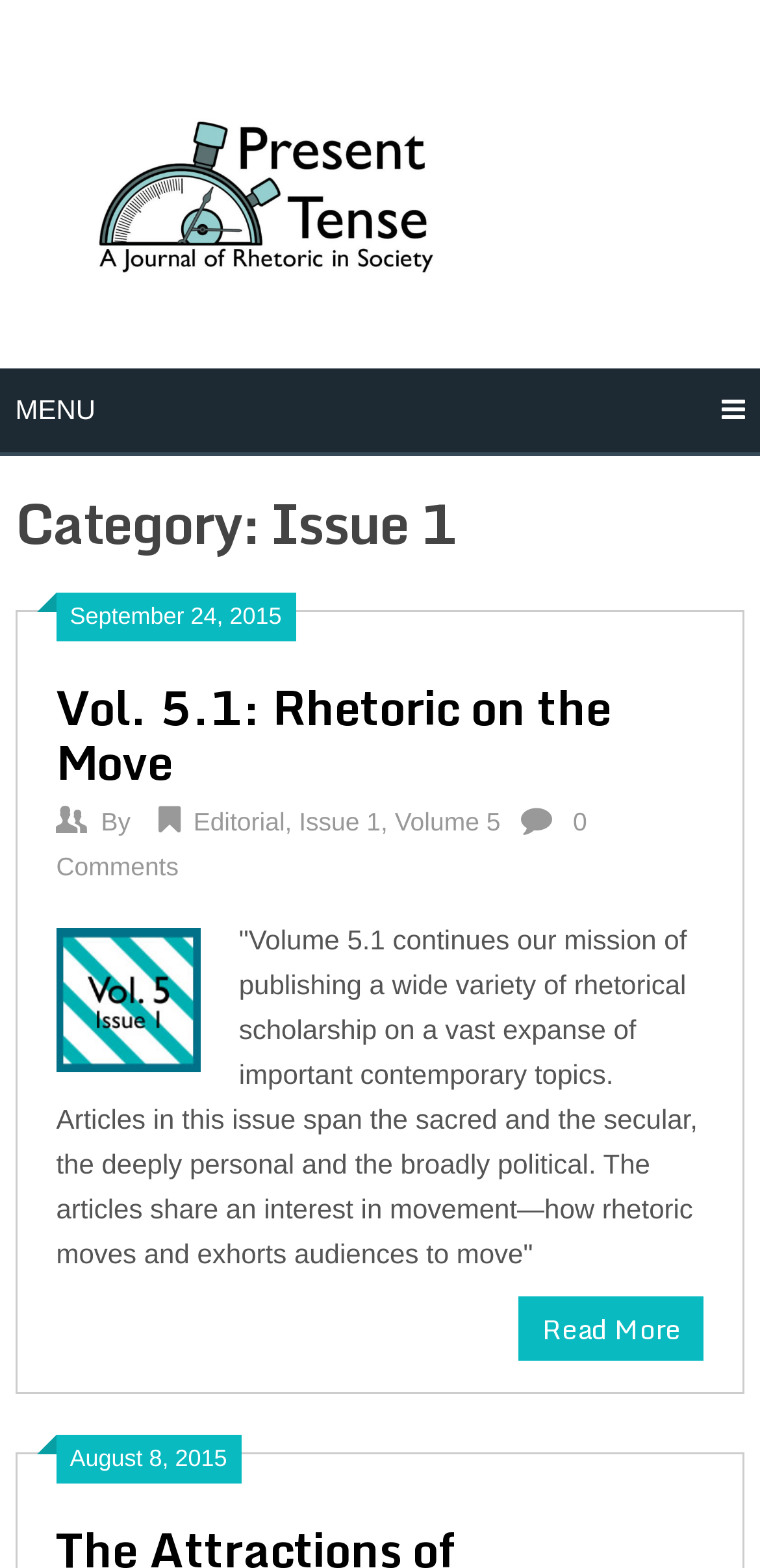Please identify the bounding box coordinates of the area I need to click to accomplish the following instruction: "Read the article 'Vol. 5.1: Rhetoric on the Move'".

[0.074, 0.435, 0.926, 0.504]